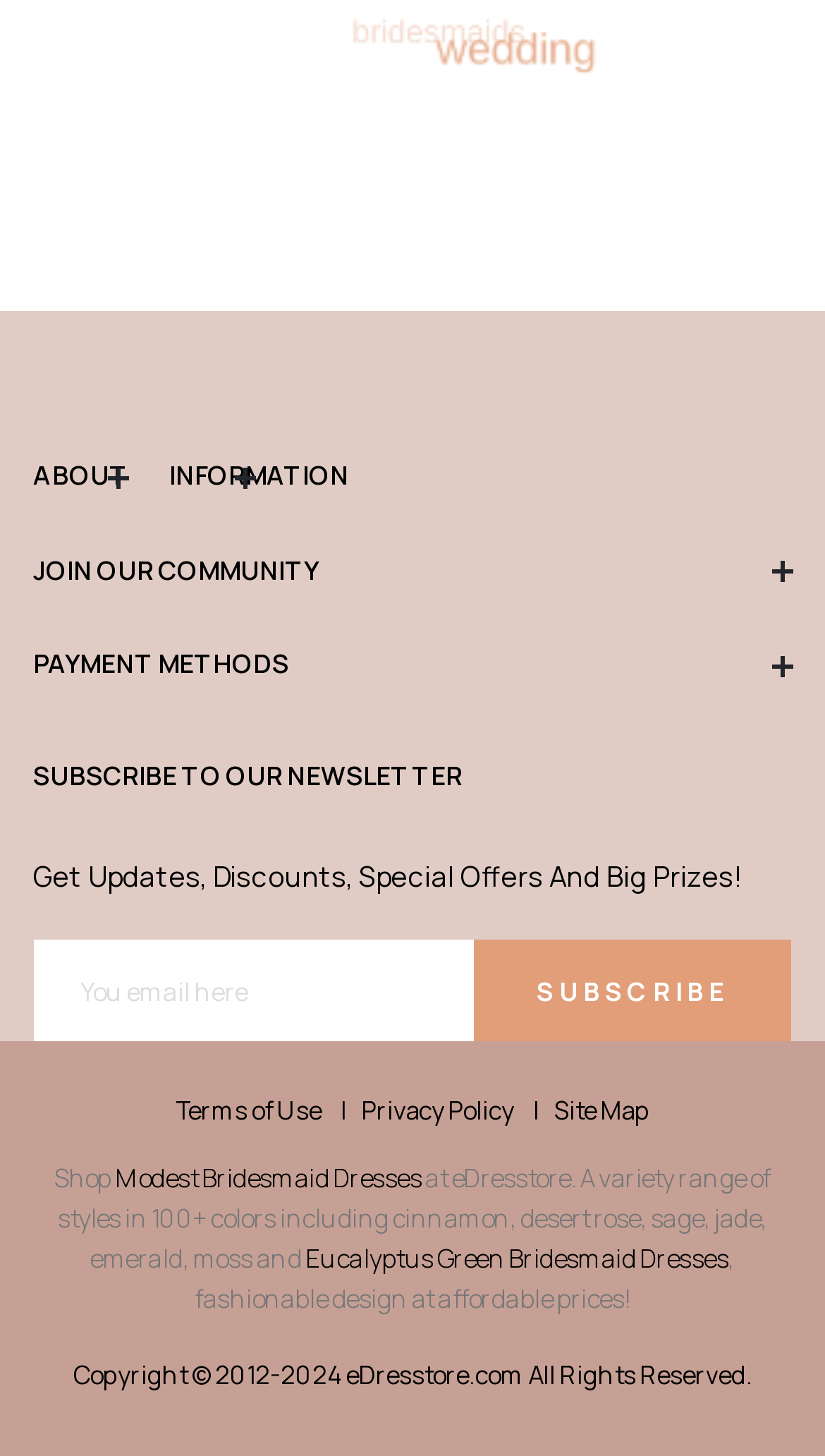Please identify the bounding box coordinates of the element's region that should be clicked to execute the following instruction: "Subscribe to the newsletter". The bounding box coordinates must be four float numbers between 0 and 1, i.e., [left, top, right, bottom].

[0.574, 0.646, 0.96, 0.715]